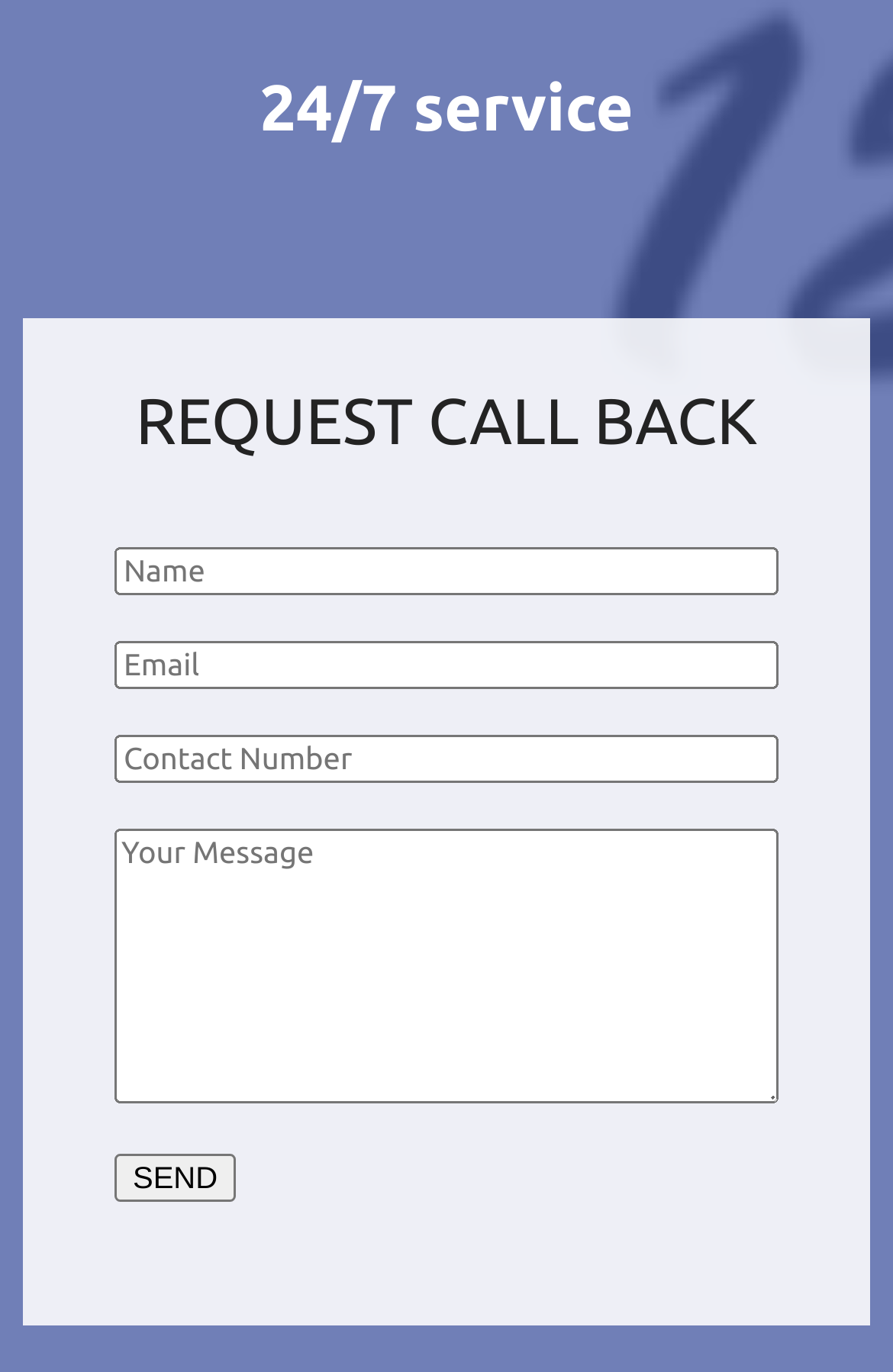What is the minimum value for the 'Contact Number' field?
Please respond to the question with a detailed and informative answer.

The 'Contact Number' field is a spinbutton with a valuemin of 0, indicating that the minimum value that can be entered in this field is 0.